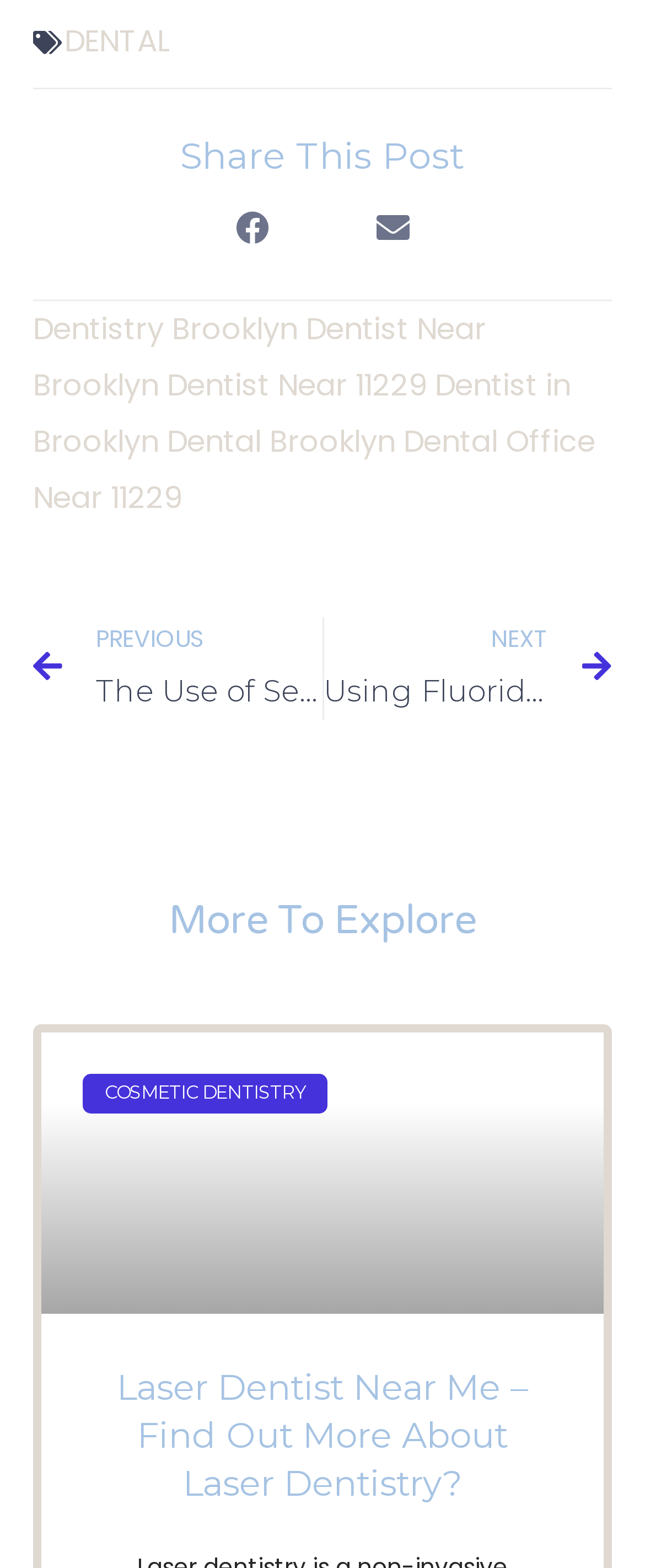How many links are there under 'More To Explore'?
Refer to the image and give a detailed answer to the question.

The 'More To Explore' section has three links, 'Laser Dentist Near Me - Find Out More About Laser Dentistry?', 'COSMETIC DENTISTRY', and another 'Laser Dentist Near Me – Find Out More About Laser Dentistry?'.